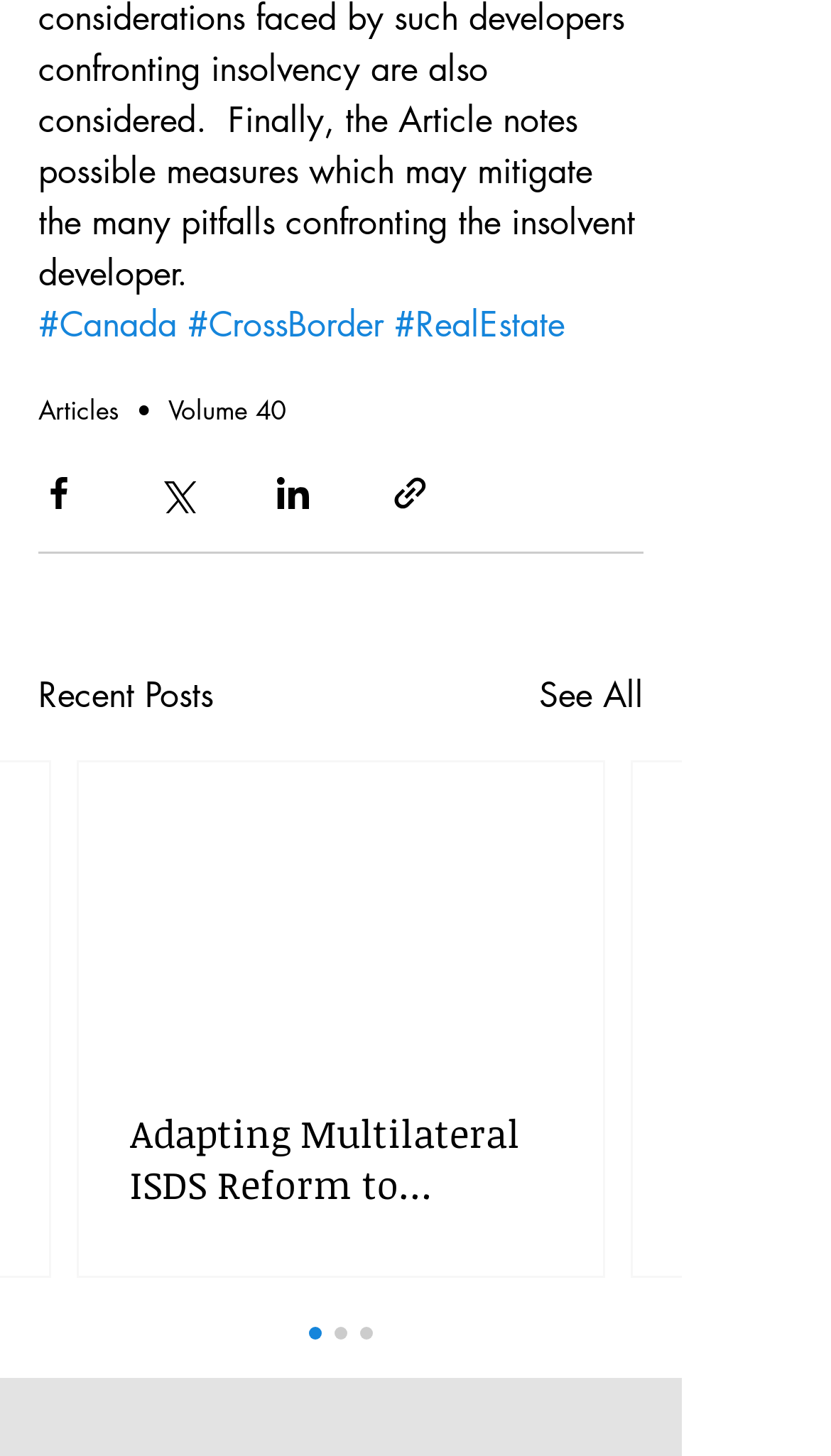How many social media sharing buttons are there? Using the information from the screenshot, answer with a single word or phrase.

4